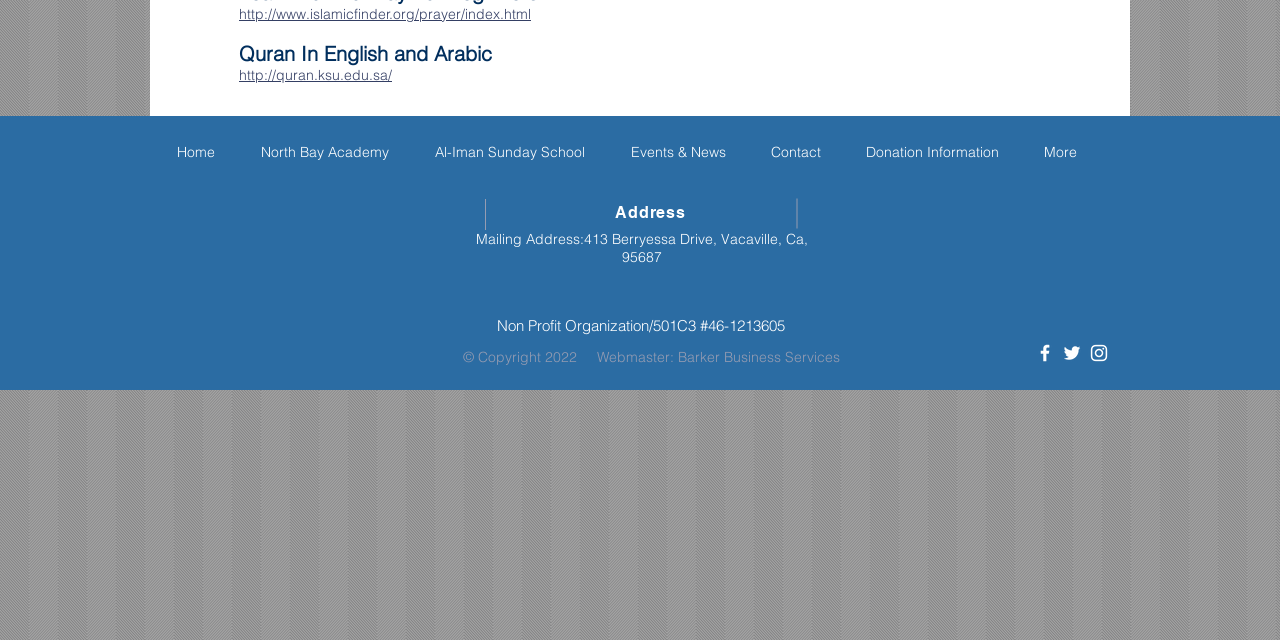Using the element description: "Donation Information", determine the bounding box coordinates. The coordinates should be in the format [left, top, right, bottom], with values between 0 and 1.

[0.665, 0.198, 0.804, 0.277]